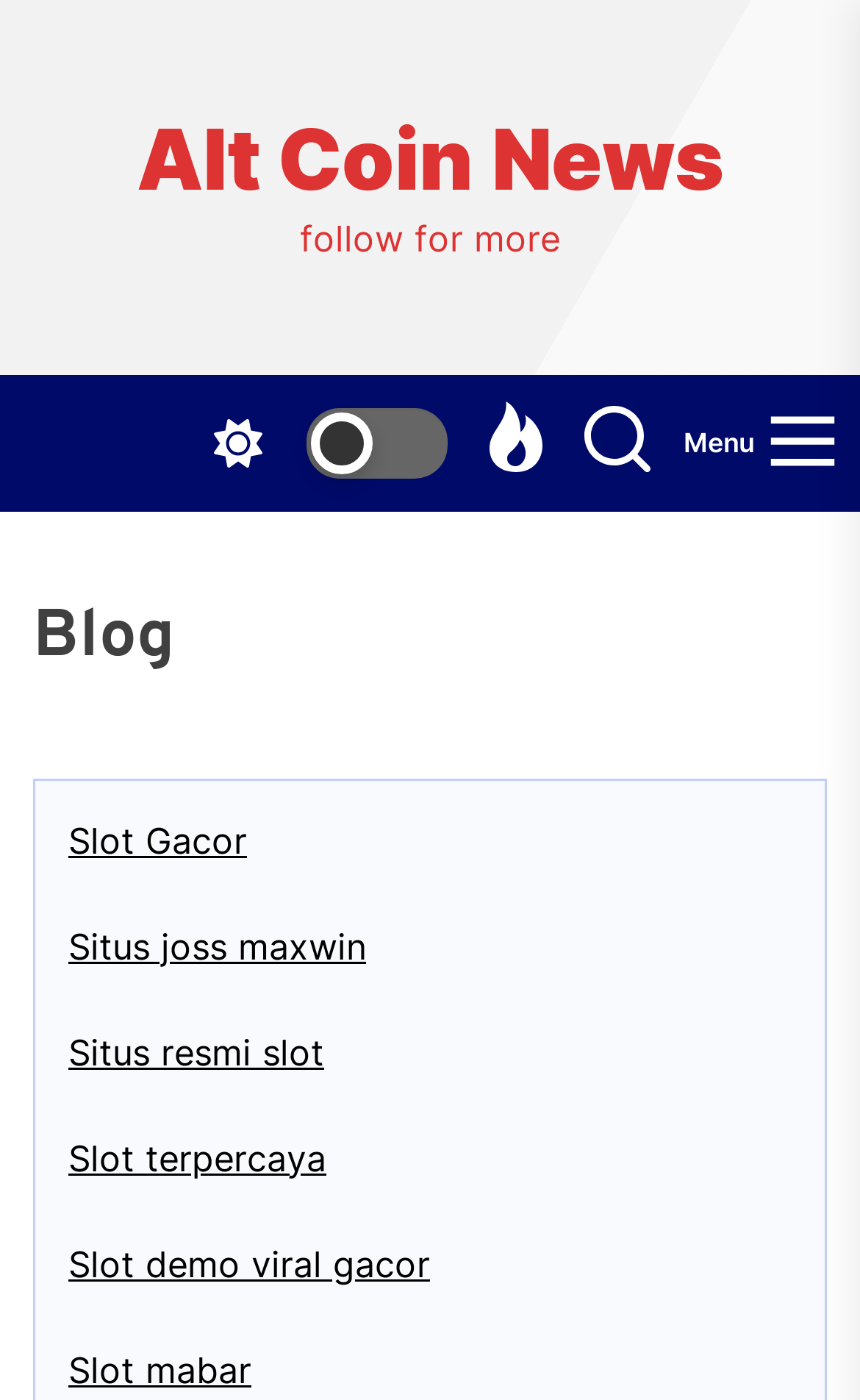Give the bounding box coordinates for the element described by: "Menu".

[0.795, 0.286, 0.974, 0.346]